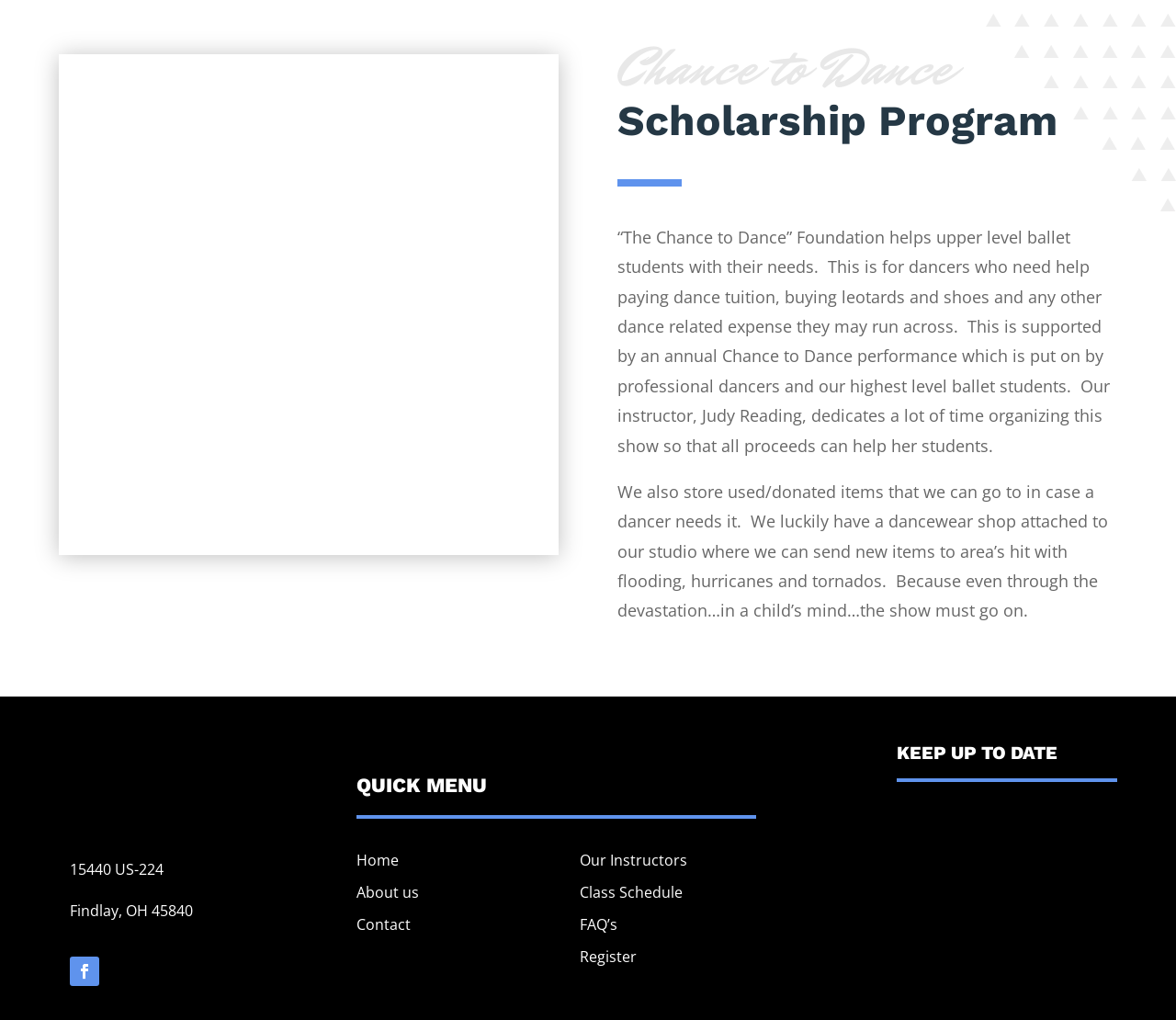Based on the element description Class Schedule, identify the bounding box coordinates for the UI element. The coordinates should be in the format (top-left x, top-left y, bottom-right x, bottom-right y) and within the 0 to 1 range.

[0.493, 0.865, 0.58, 0.885]